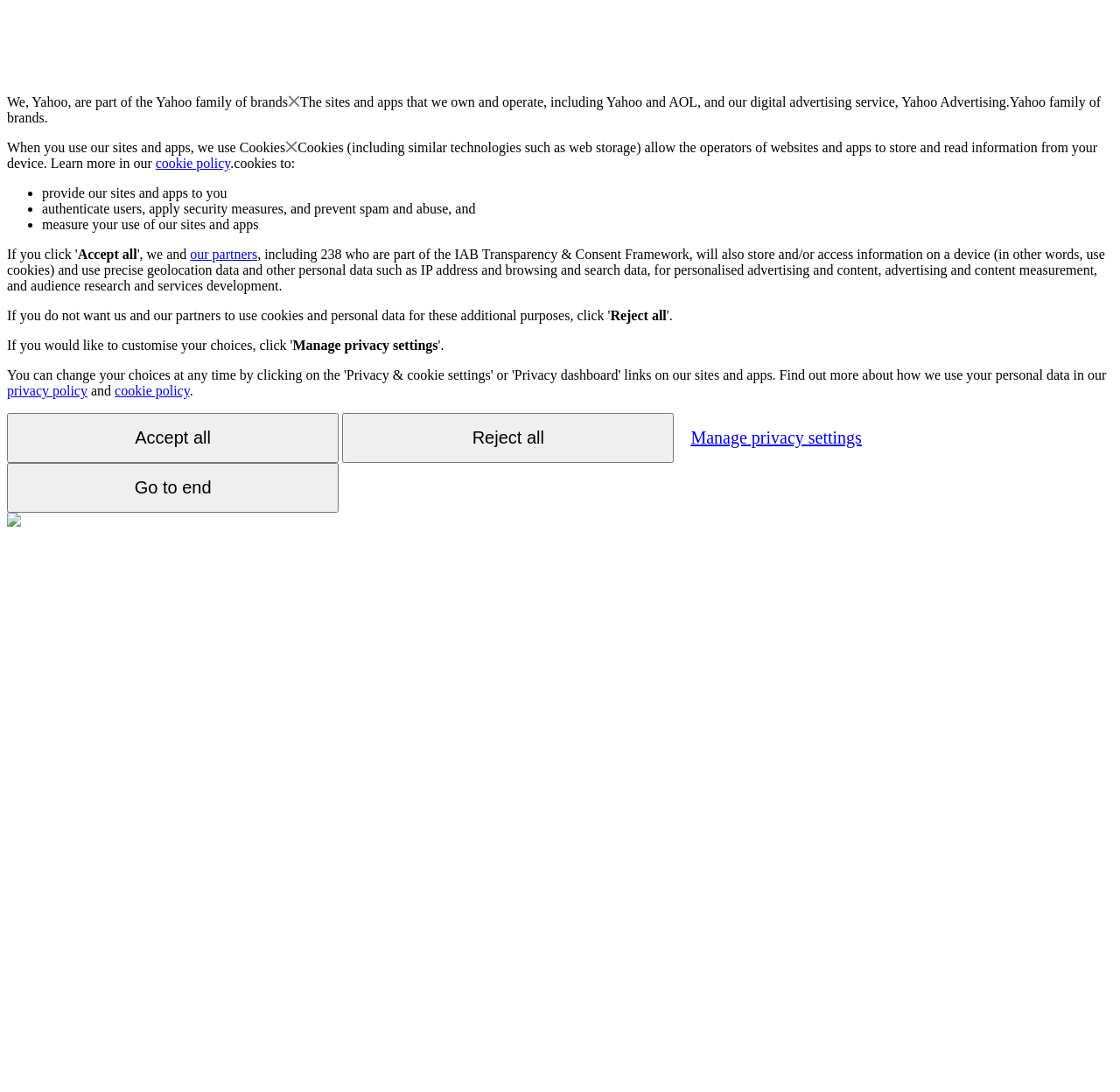Find the bounding box coordinates of the element to click in order to complete the given instruction: "View the 'cookie policy'."

[0.102, 0.351, 0.169, 0.365]